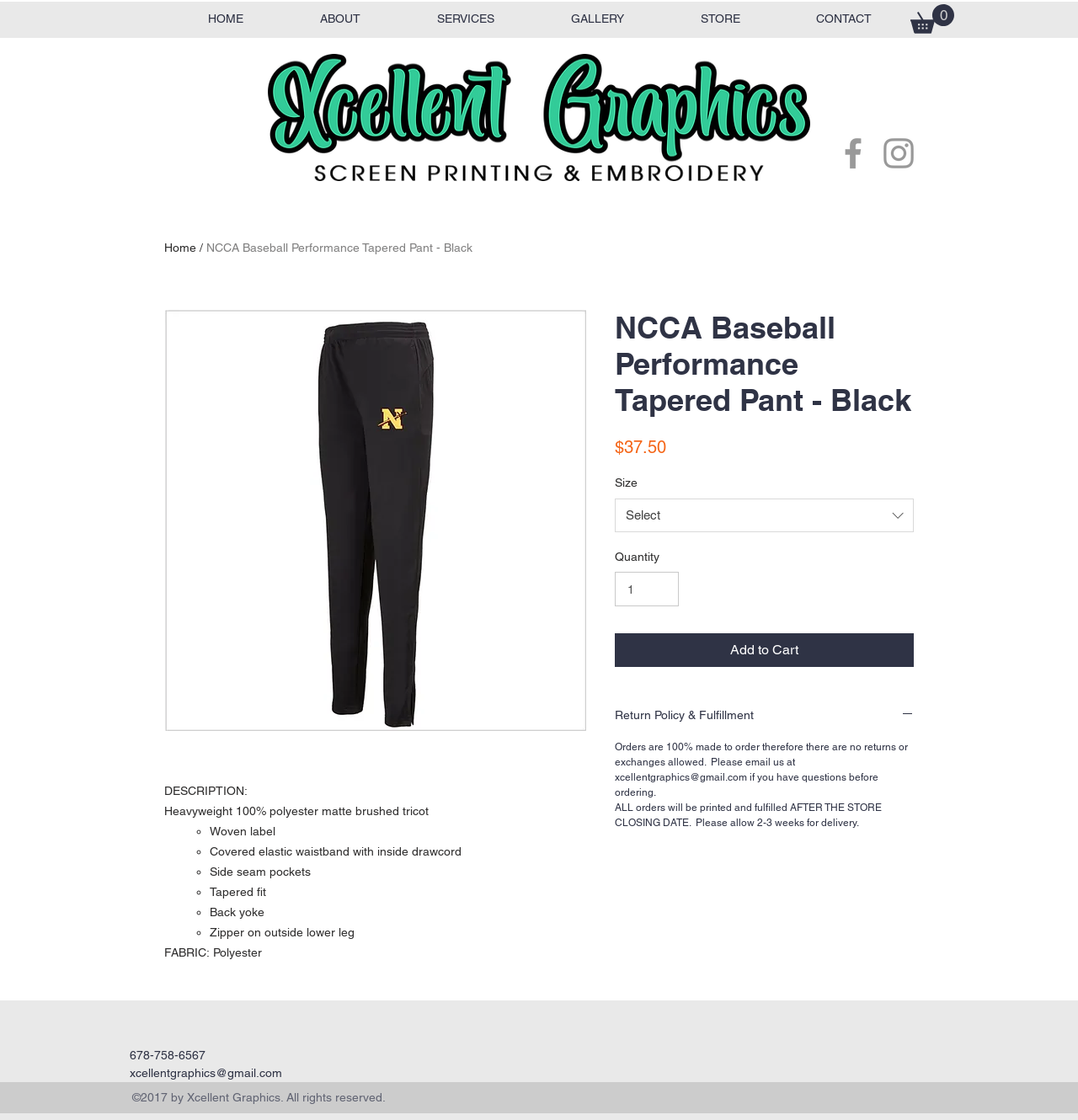Use a single word or phrase to answer the question:
What is the material of the baseball performance pant?

Polyester